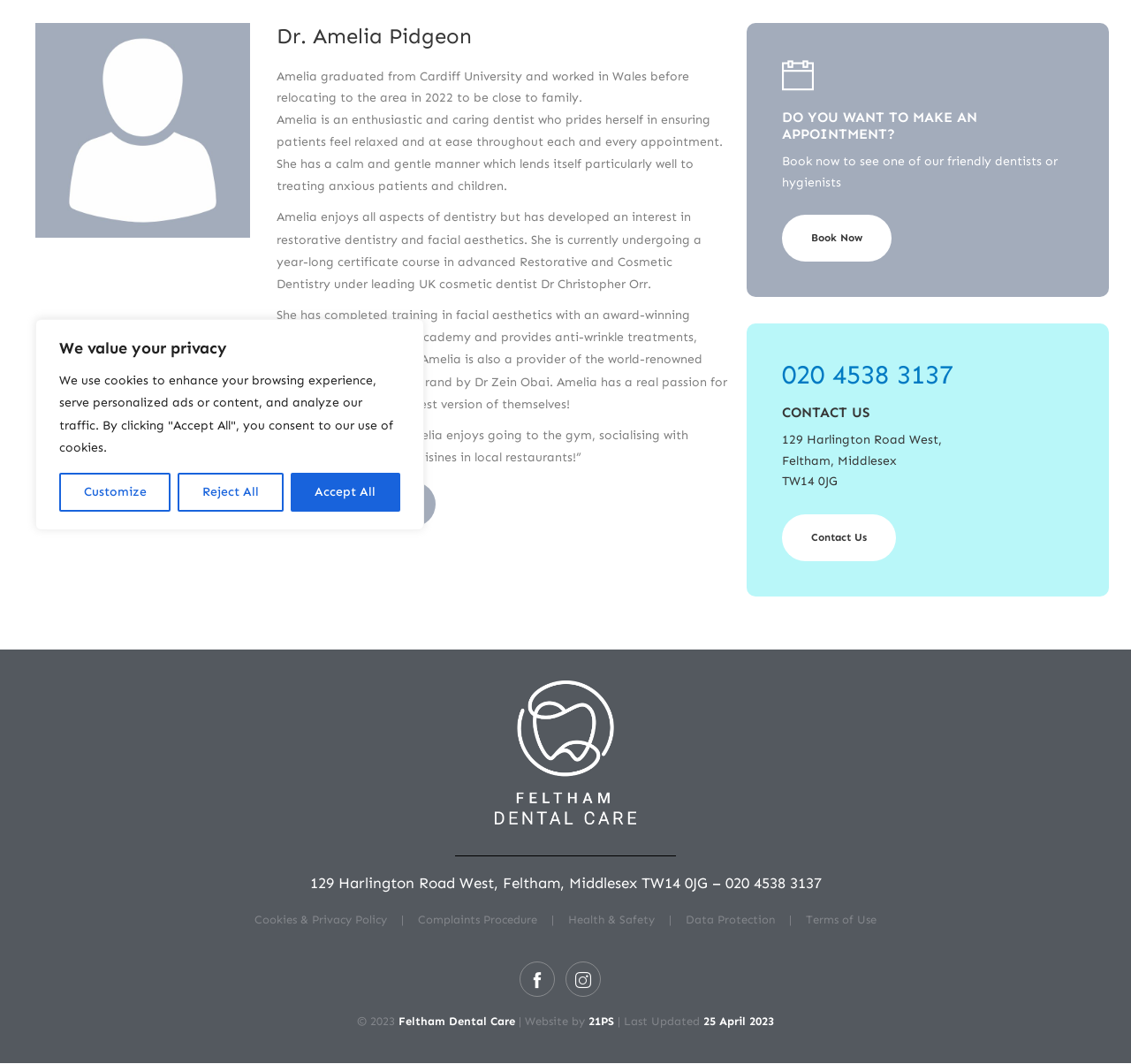Identify the bounding box of the UI component described as: "21PS".

[0.52, 0.953, 0.543, 0.966]